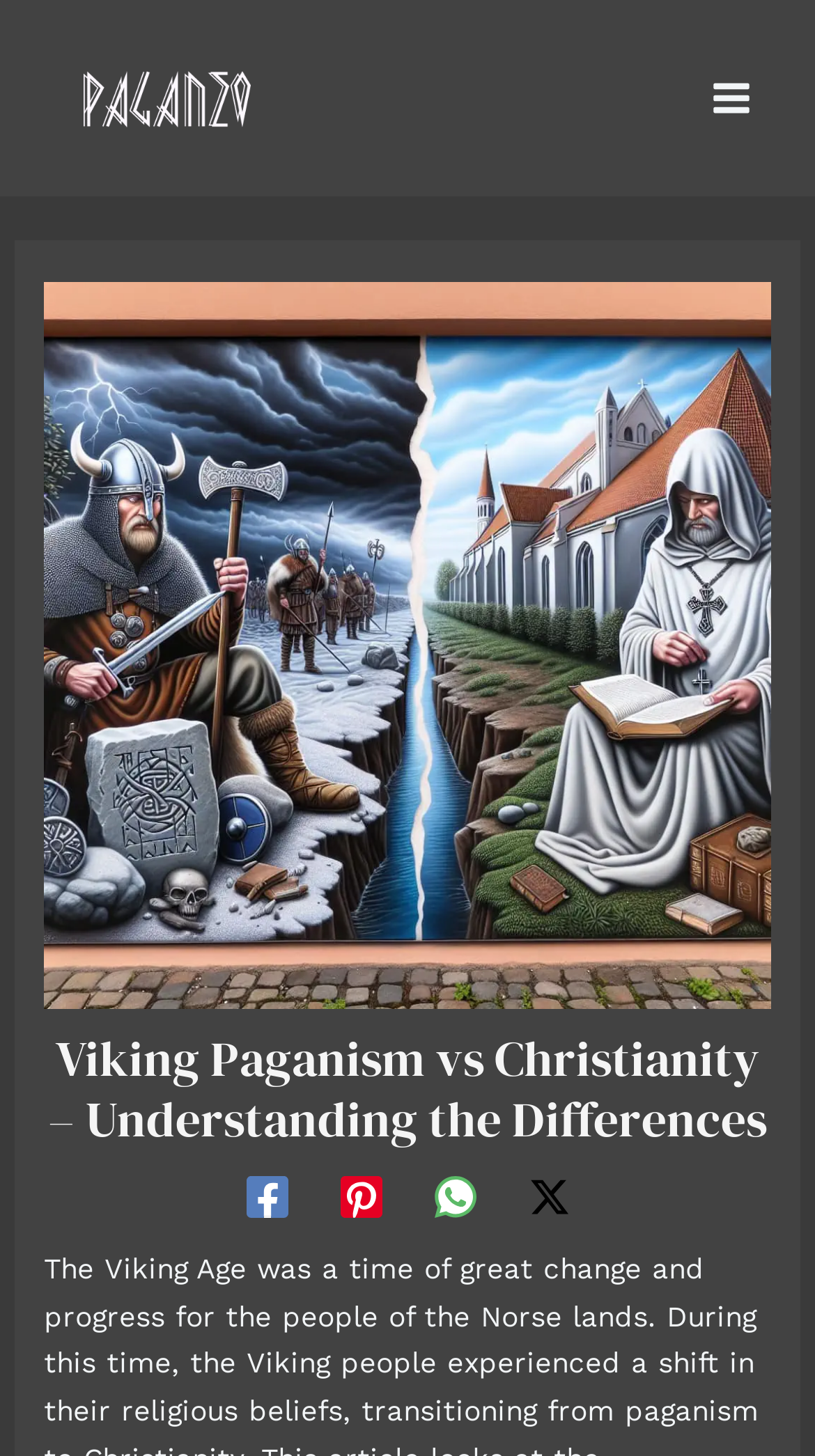Refer to the screenshot and answer the following question in detail:
What is the topic of the webpage?

I read the heading on the webpage, which is 'Viking Paganism vs Christianity – Understanding the Differences', and determined that the topic of the webpage is the comparison between Viking Paganism and Christianity.